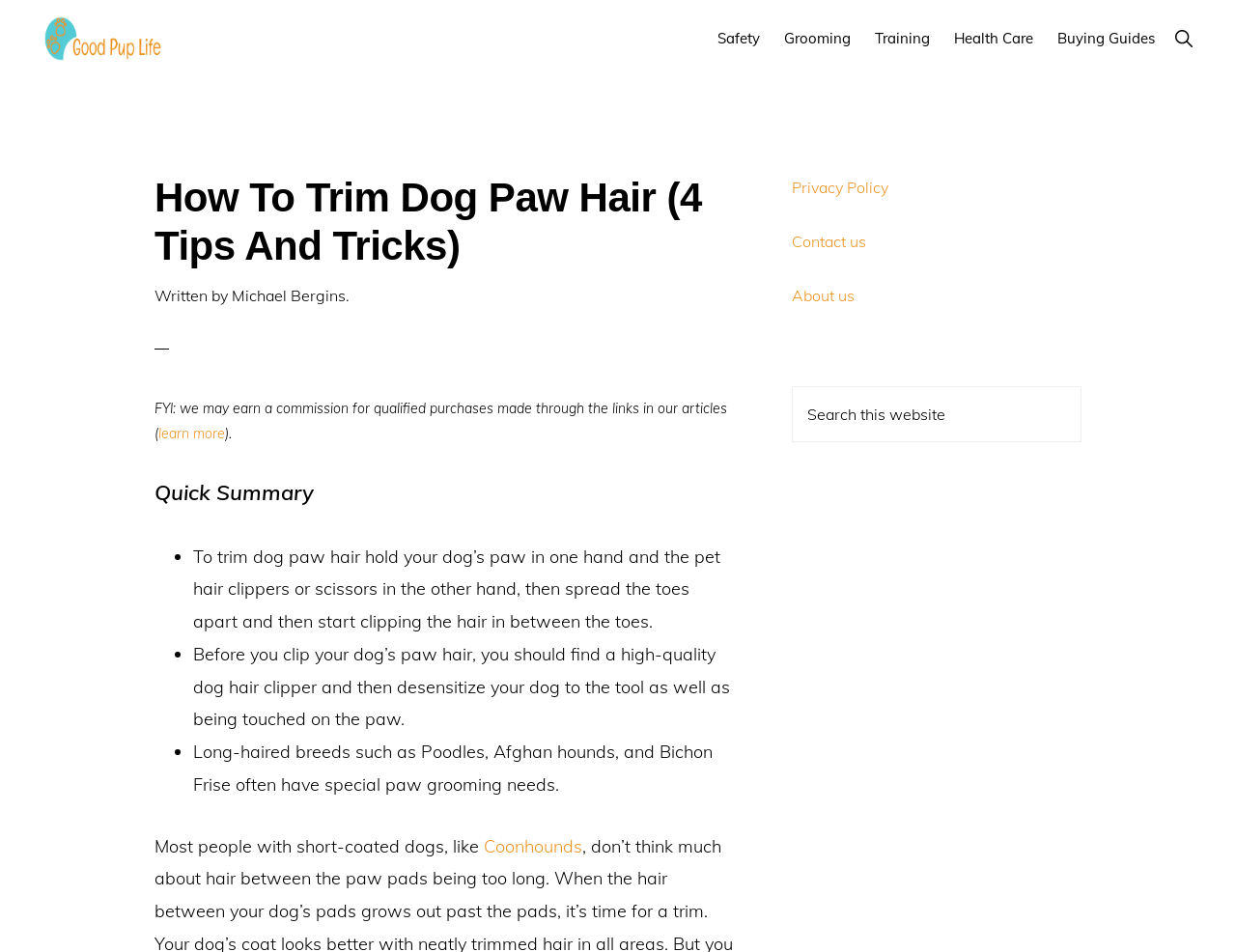Please identify the bounding box coordinates of the element's region that I should click in order to complete the following instruction: "Read the article by Michael Bergins". The bounding box coordinates consist of four float numbers between 0 and 1, i.e., [left, top, right, bottom].

[0.188, 0.3, 0.28, 0.32]